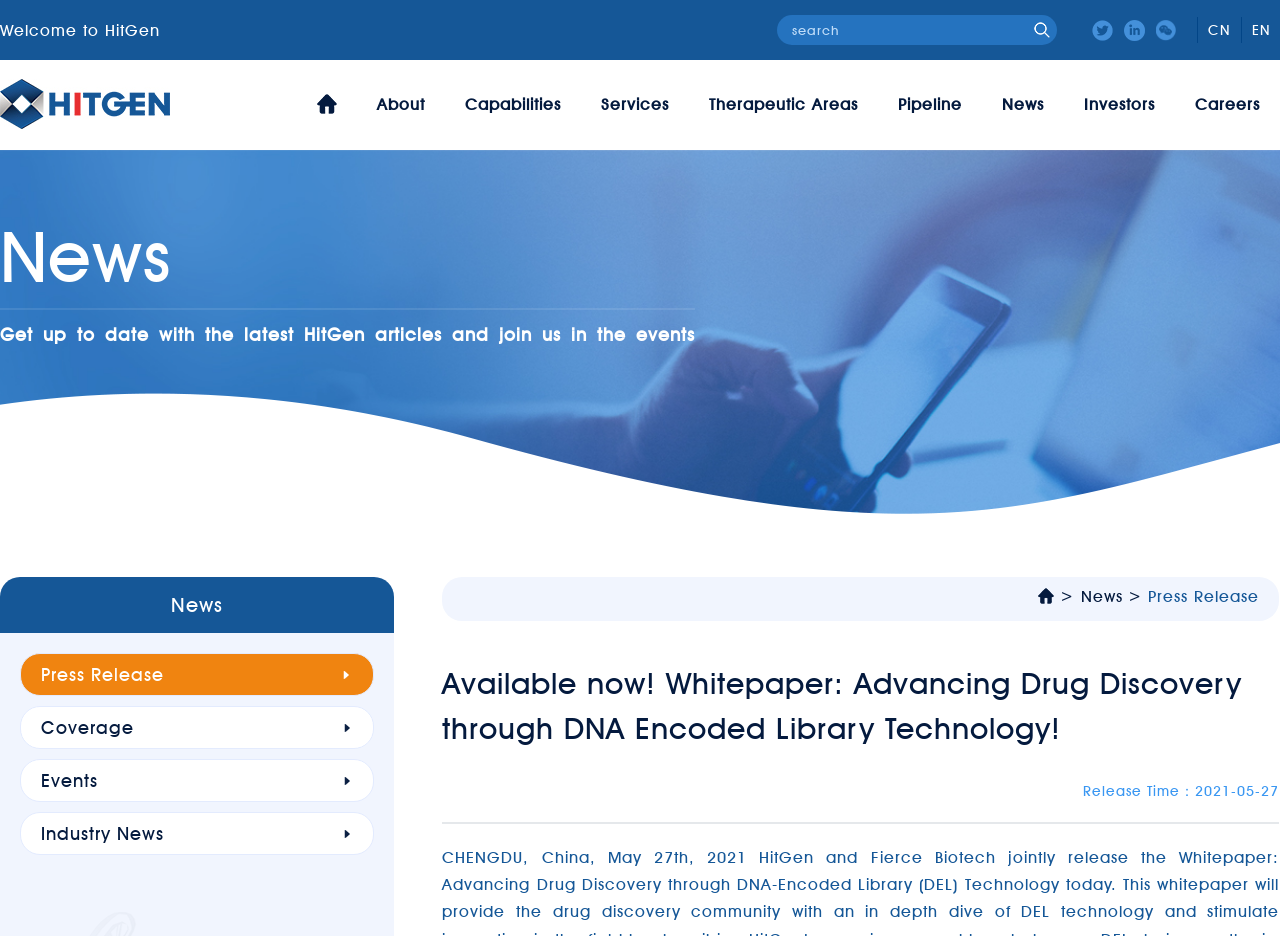Locate the bounding box coordinates of the clickable area to execute the instruction: "switch to Chinese". Provide the coordinates as four float numbers between 0 and 1, represented as [left, top, right, bottom].

[0.935, 0.018, 0.969, 0.046]